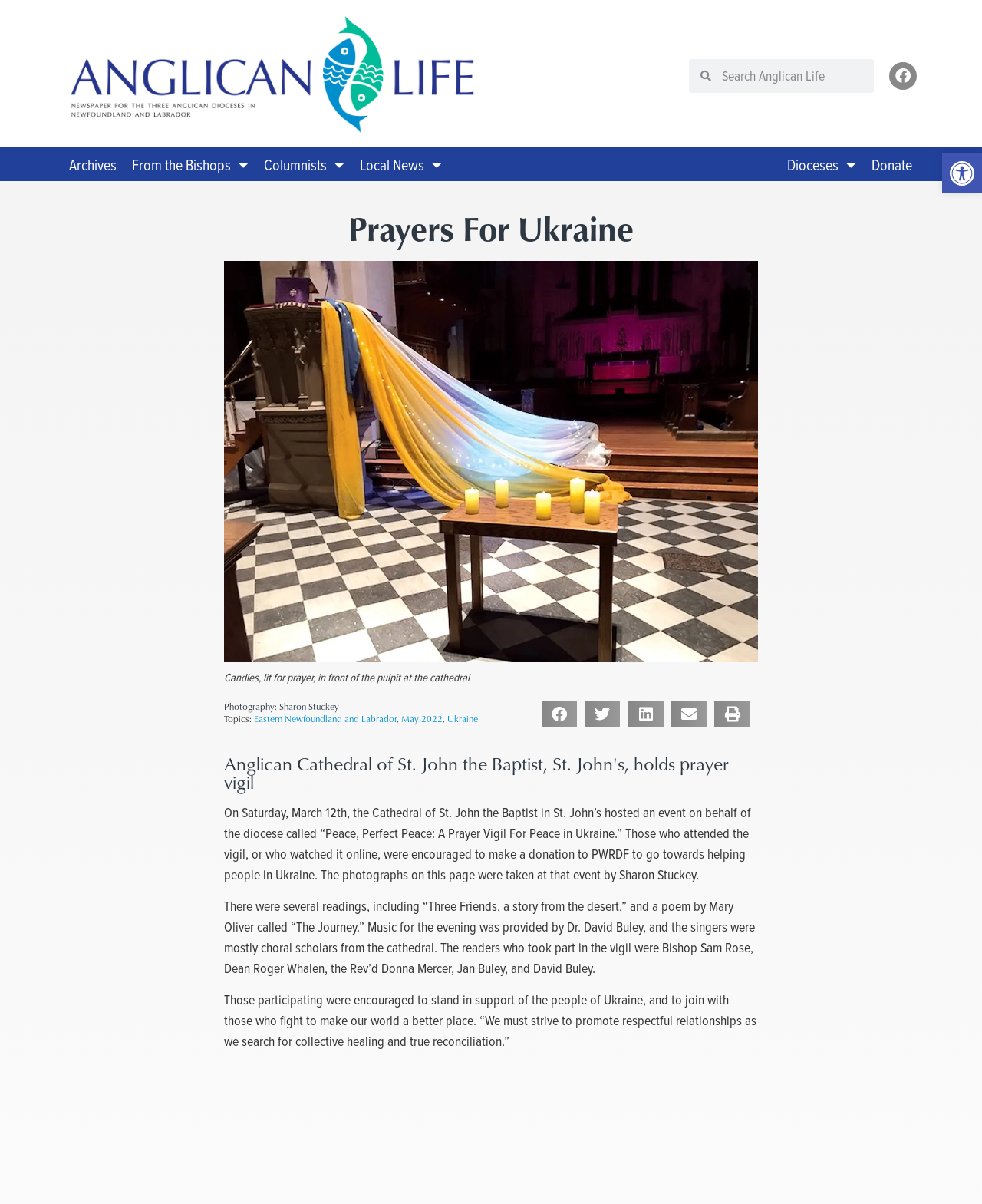Who took the photographs at the event?
Please provide a comprehensive answer to the question based on the webpage screenshot.

According to the article, the photographs on the page were taken by Sharon Stuckey at the 'Peace, Perfect Peace: A Prayer Vigil For Peace in Ukraine' event.